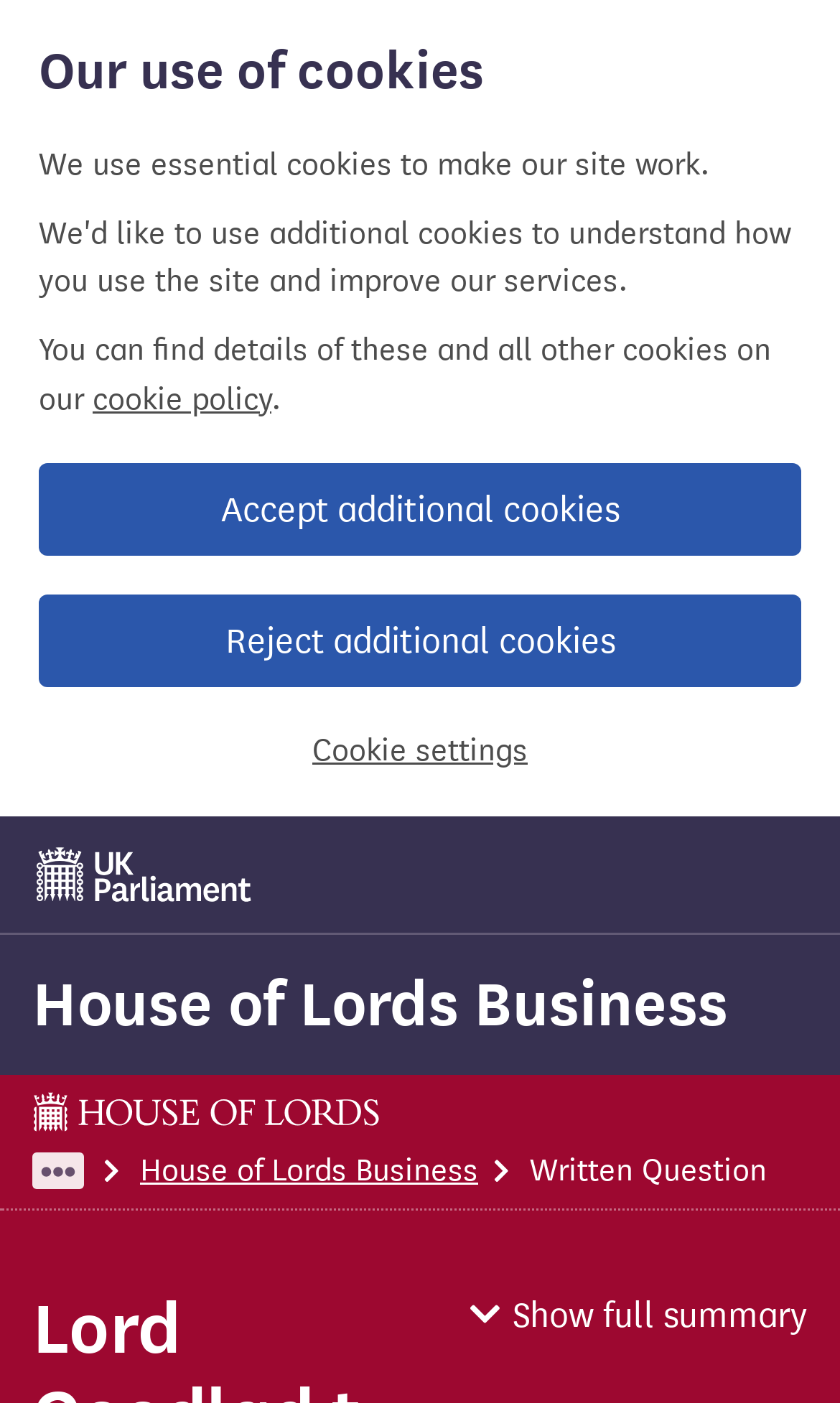Answer the question with a single word or phrase: 
How many links are in the breadcrumb navigation?

3